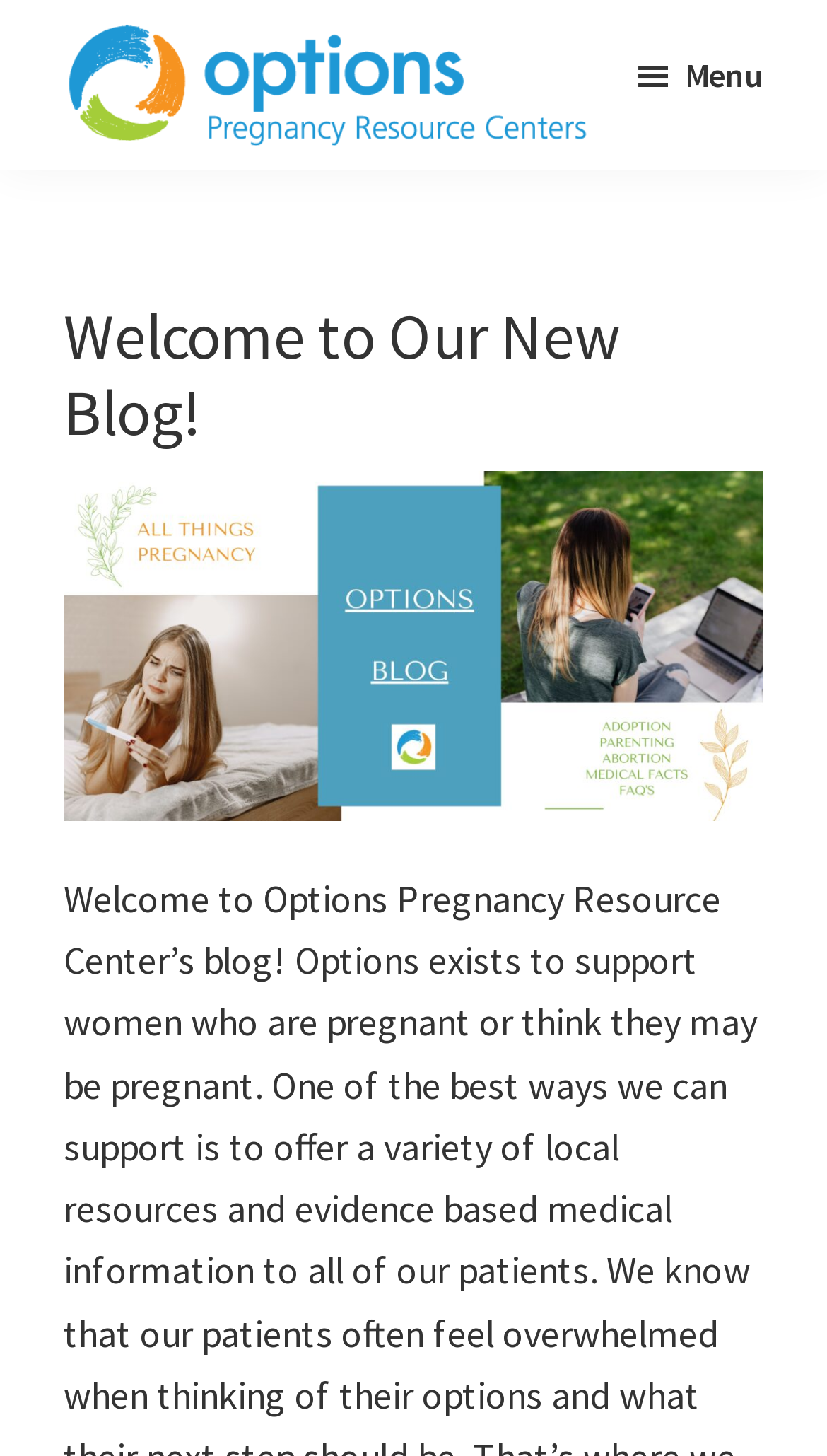Find the primary header on the webpage and provide its text.

Welcome to Our New Blog!